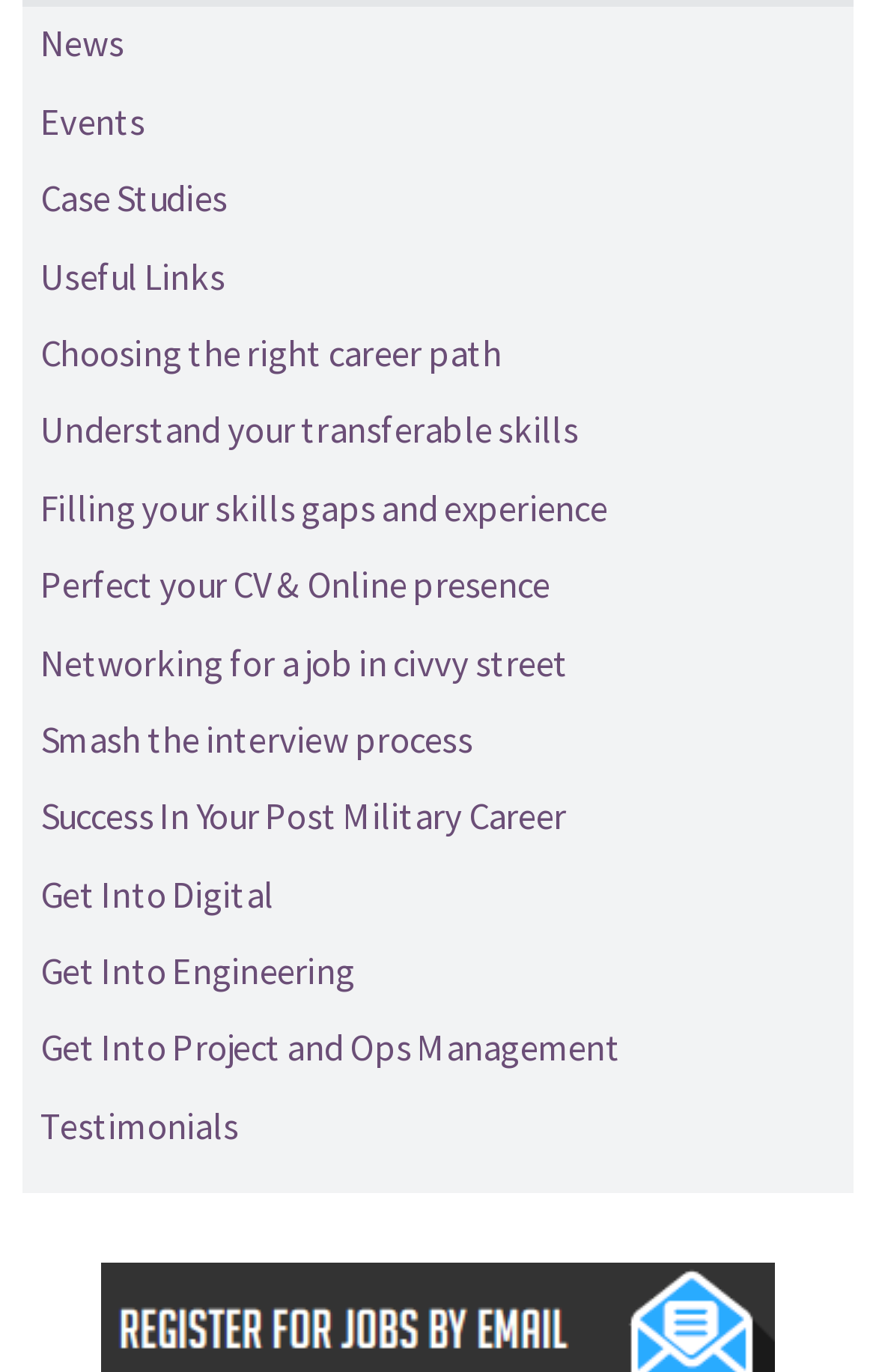What is the last link on the webpage?
Using the image provided, answer with just one word or phrase.

Register for Job Alerts